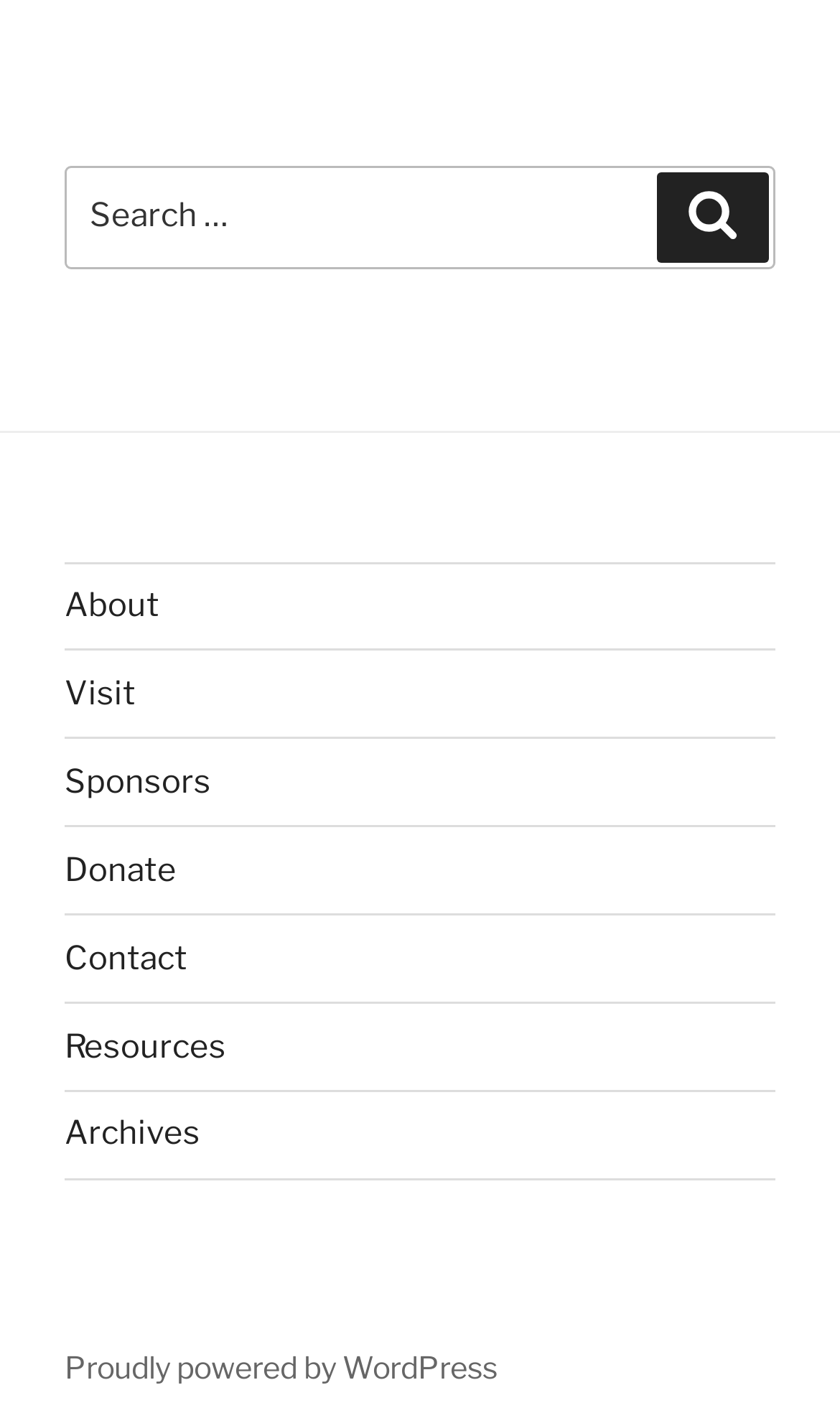What is the function of the button next to the search box?
Please use the image to provide an in-depth answer to the question.

The button next to the search box is labeled 'Search', which suggests that its function is to submit the search query and retrieve the search results.